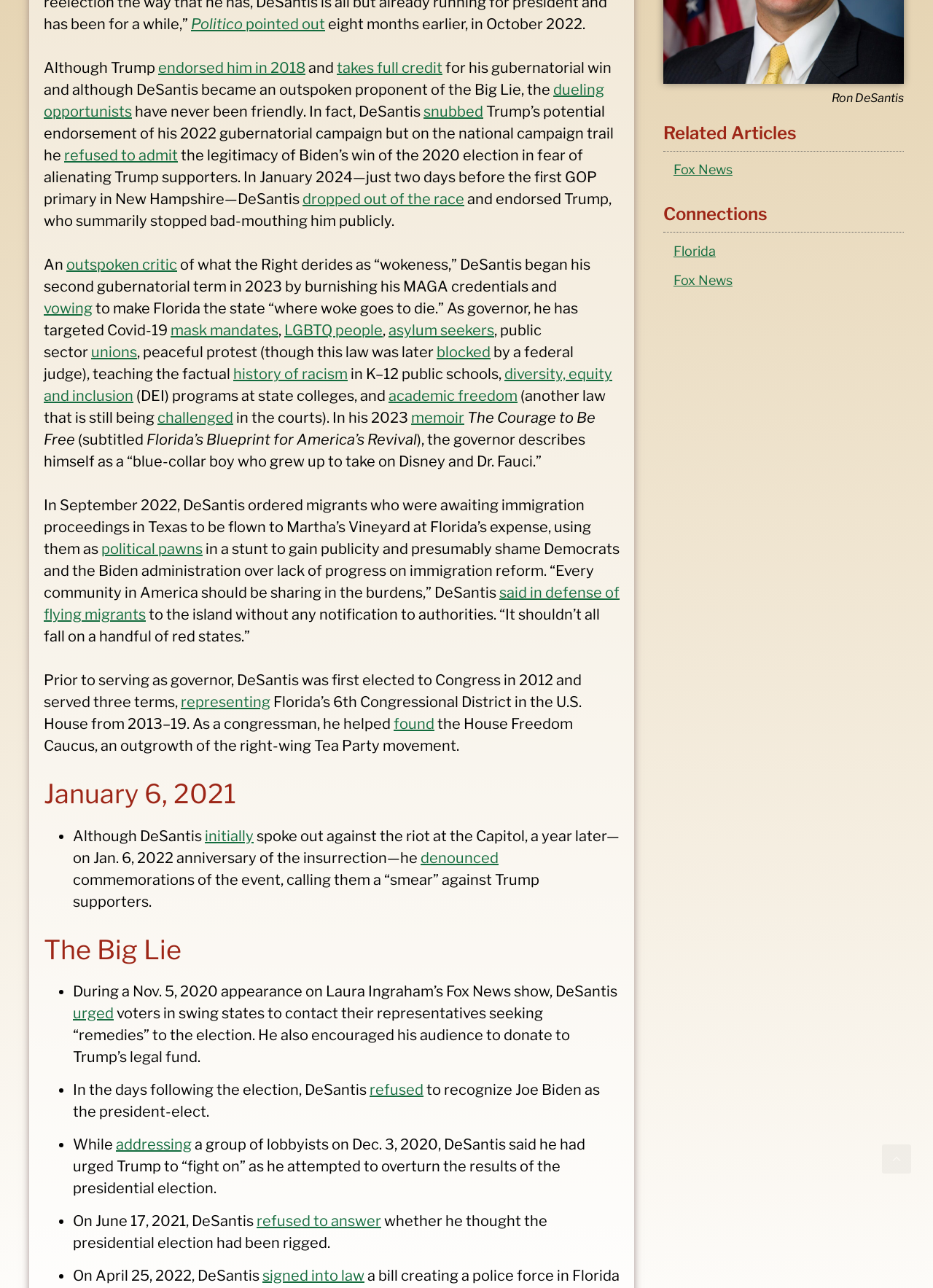Provide the bounding box coordinates of the HTML element this sentence describes: "endorsed him in 2018".

[0.17, 0.046, 0.327, 0.06]